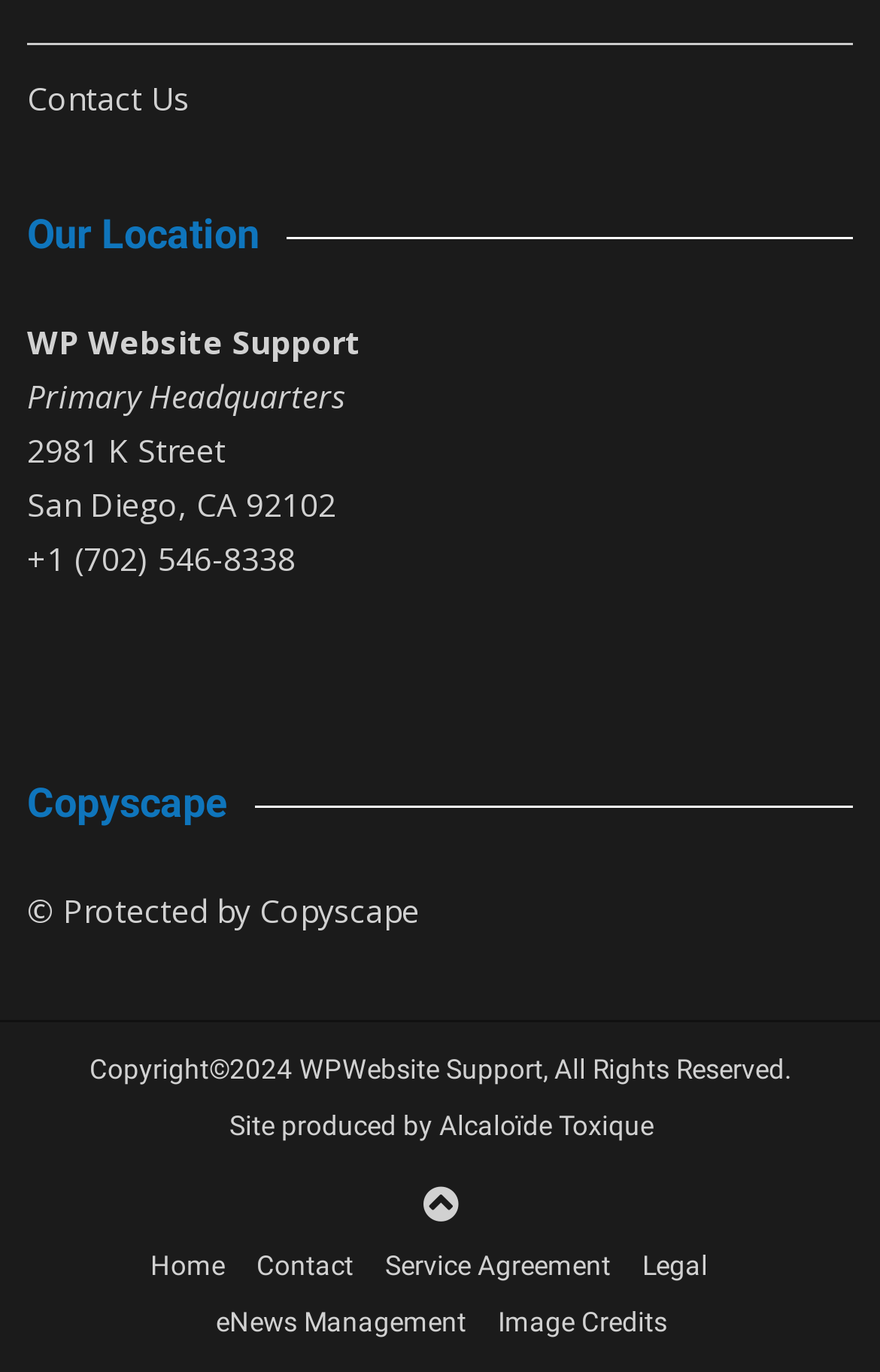Consider the image and give a detailed and elaborate answer to the question: 
What is the phone number of the primary headquarters?

I found the phone number by looking at the section 'Our Location' which contains the phone number '+1 (702) 546-8338'.